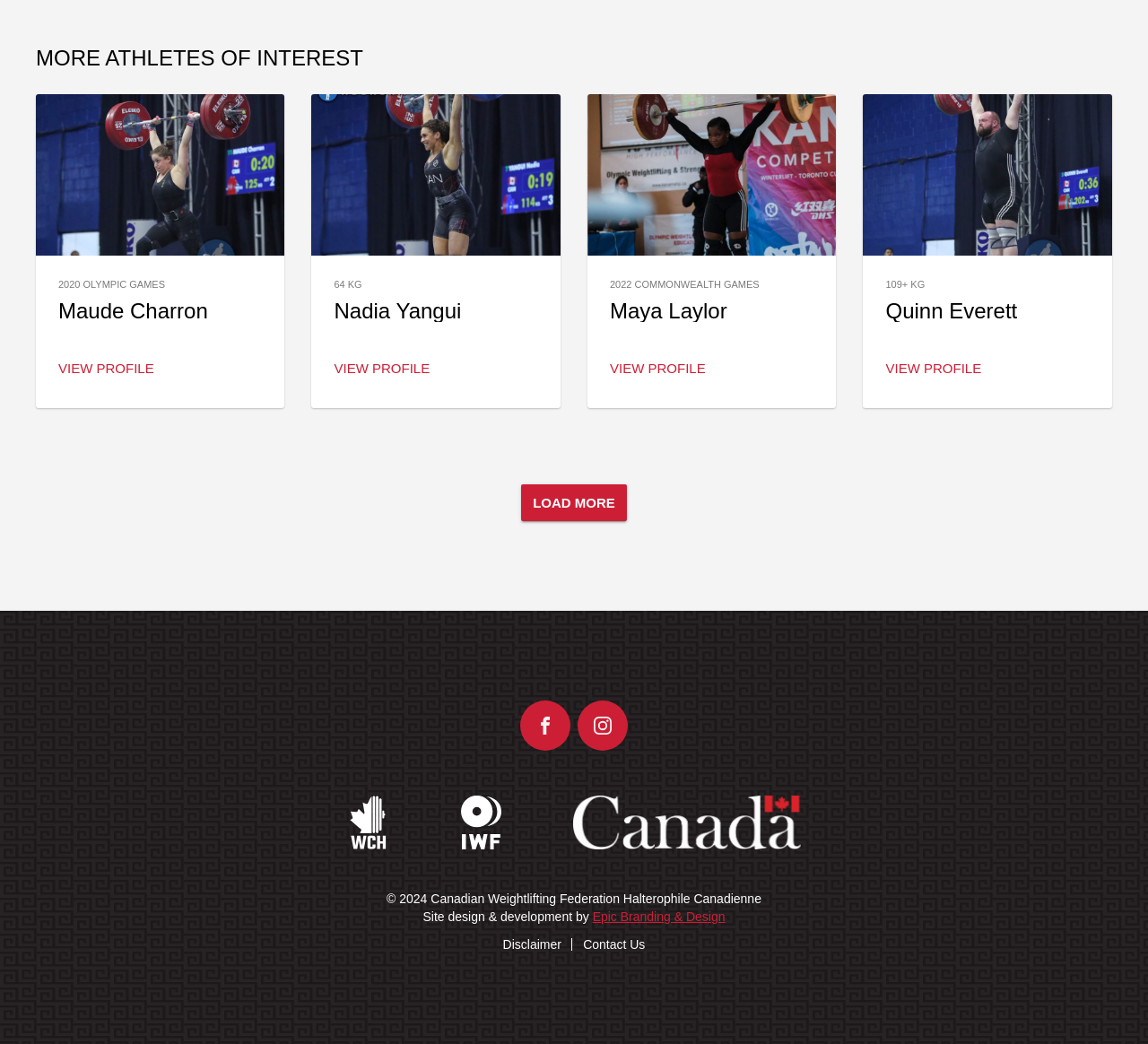Identify the bounding box coordinates of the section to be clicked to complete the task described by the following instruction: "Contact Us". The coordinates should be four float numbers between 0 and 1, formatted as [left, top, right, bottom].

[0.508, 0.898, 0.562, 0.912]